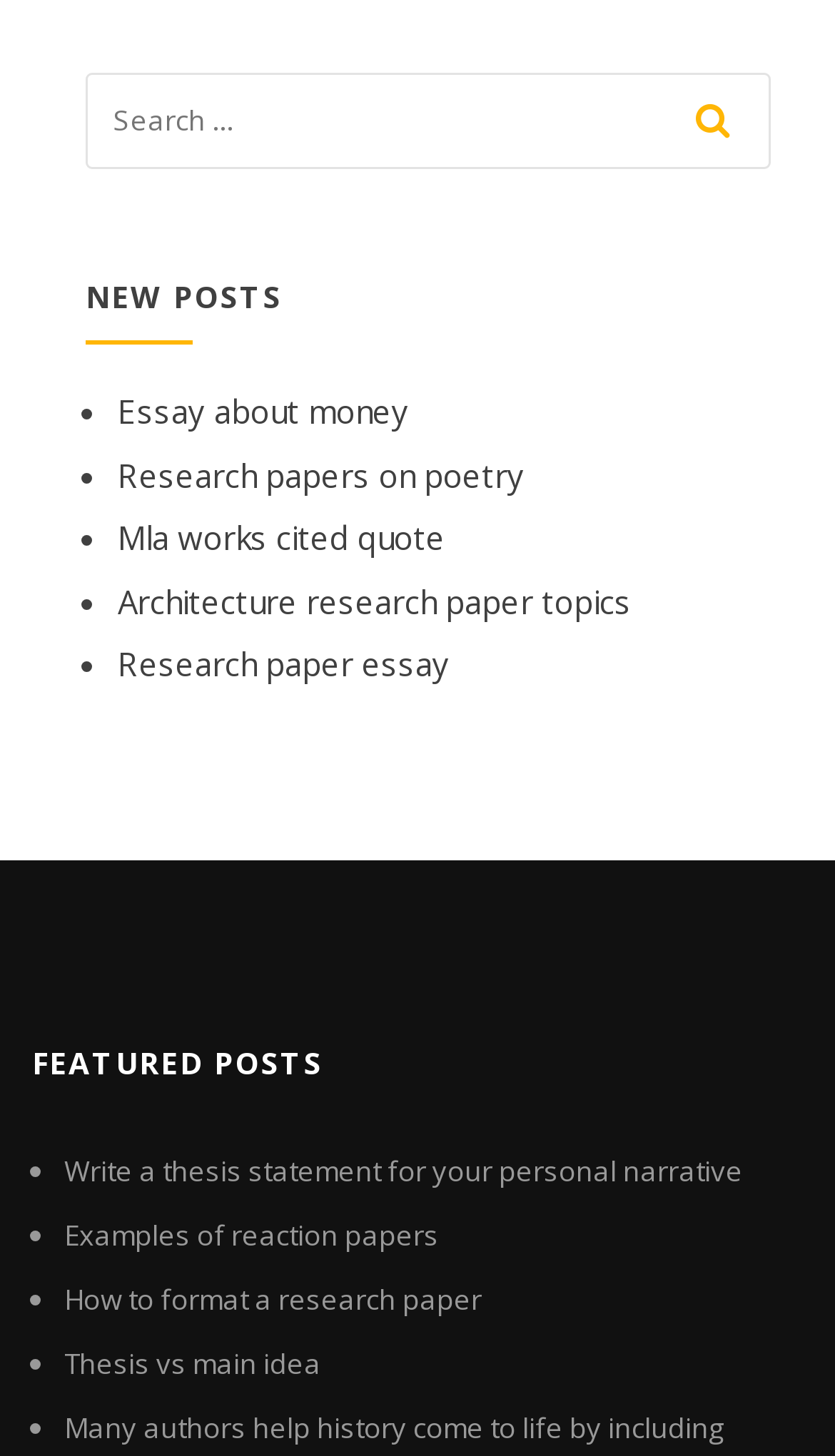Please identify the coordinates of the bounding box that should be clicked to fulfill this instruction: "view the research paper essay".

[0.141, 0.441, 0.538, 0.471]